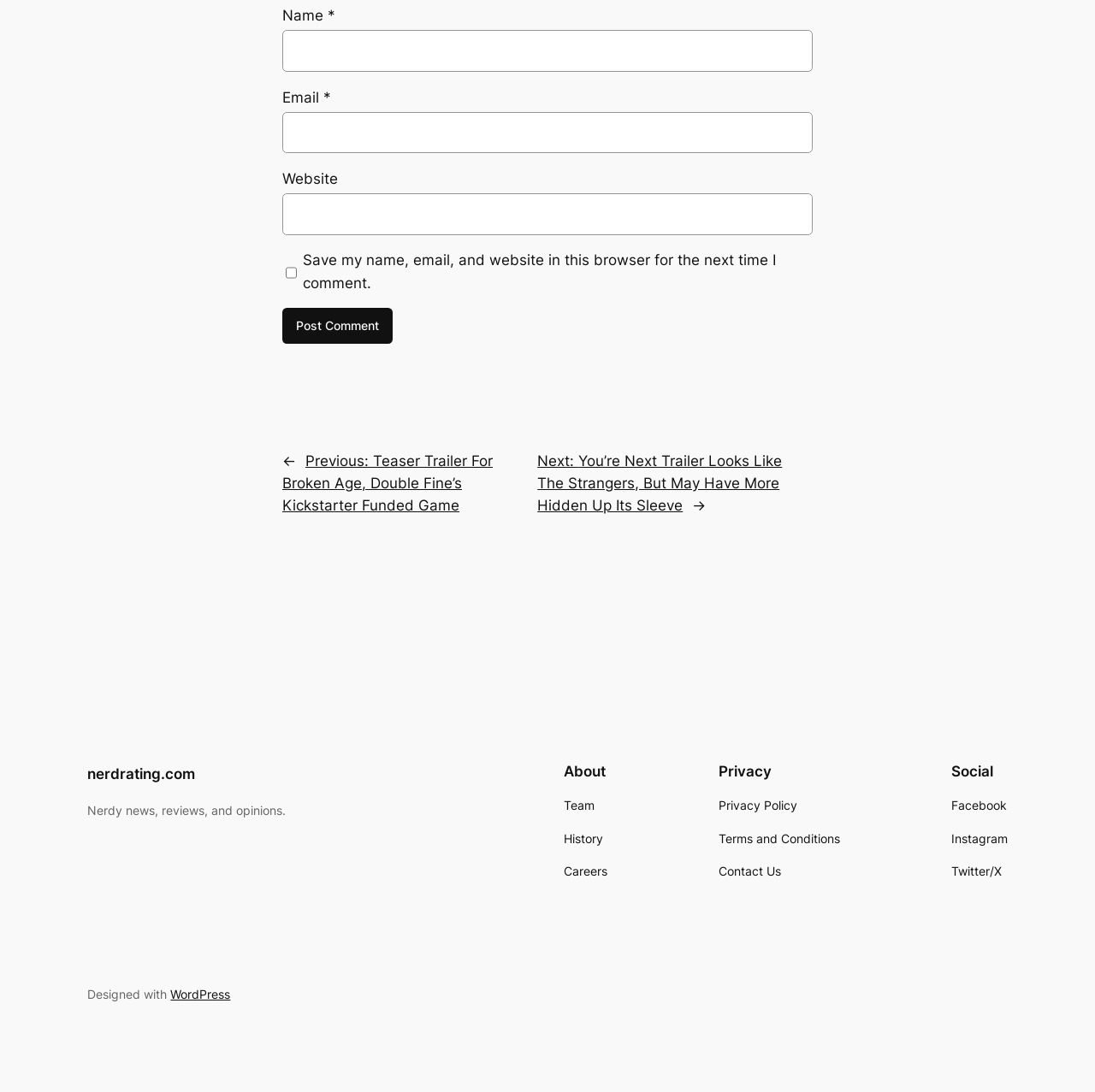Please identify the bounding box coordinates of the element that needs to be clicked to perform the following instruction: "Visit the previous post".

[0.258, 0.414, 0.45, 0.471]